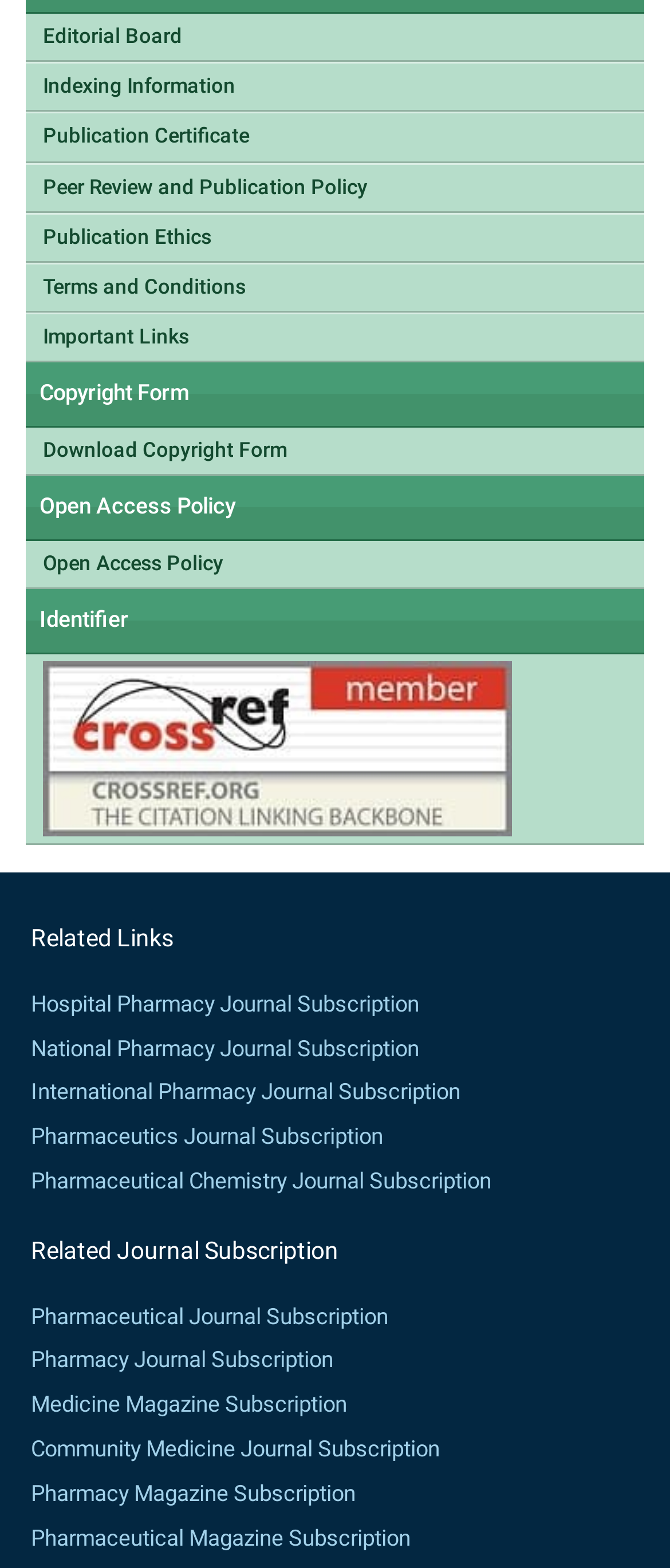How many static text elements are there on the page?
Use the screenshot to answer the question with a single word or phrase.

3